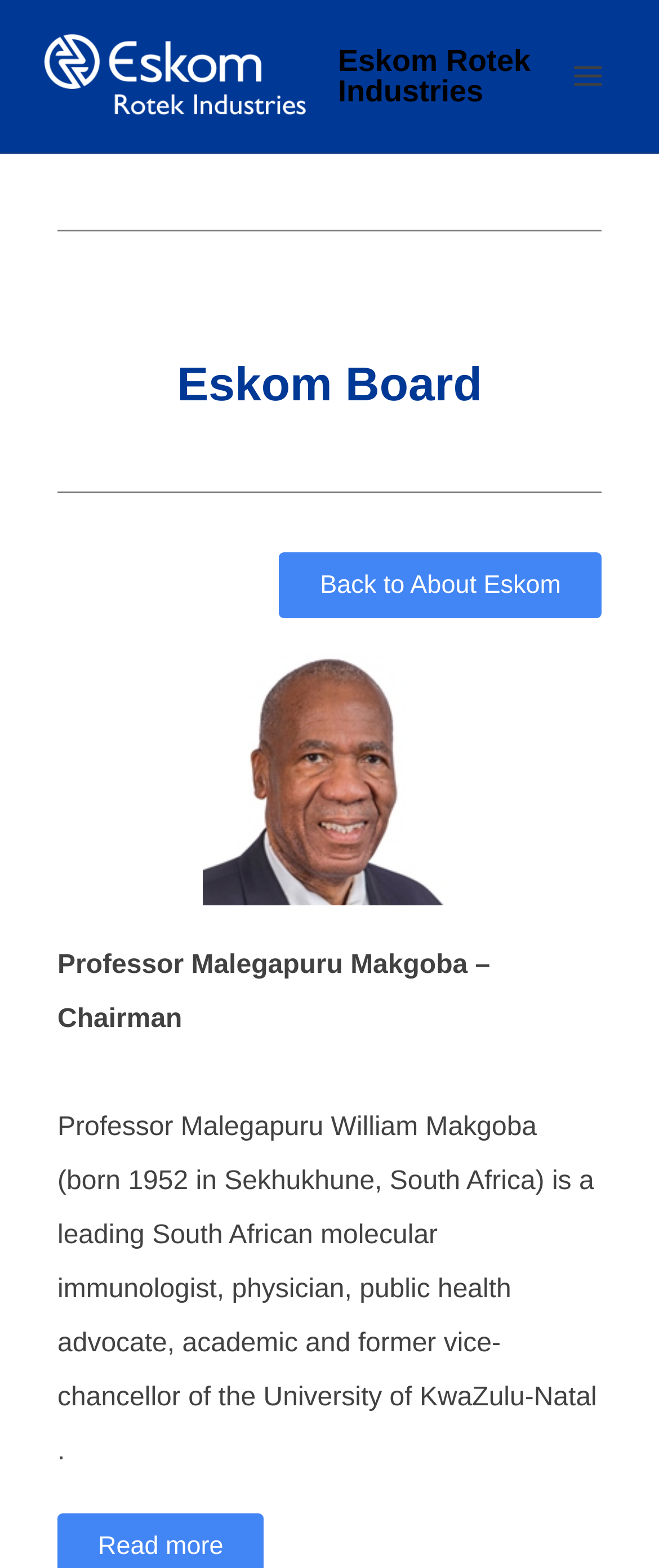Illustrate the webpage with a detailed description.

The webpage is about Eskom Rotek Industries, with a prominent link at the top left corner featuring the company's name. Next to the link is an image with the same name, taking up about half of the top section. 

On the top right corner, there is a button labeled "Open menu" which, when expanded, reveals a menu with a heading "Eskom Board". Below the heading, there is a link "Back to About Eskom" and two blocks of text. The first block of text is a title "Professor Malegapuru Makgoba – Chairman", and the second block is a paragraph describing Professor Malegapuru William Makgoba, a South African molecular immunologist and academic.